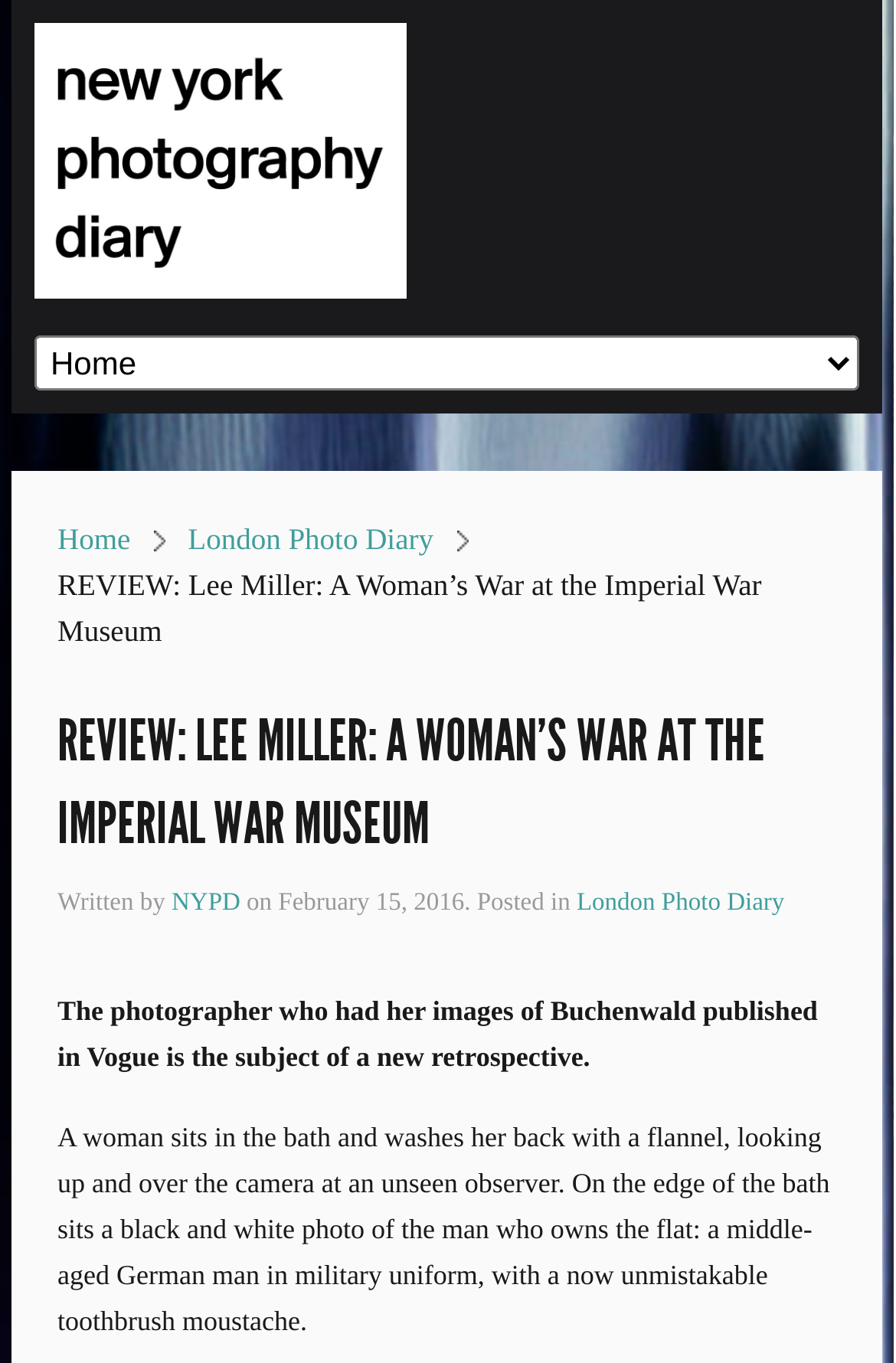Answer with a single word or phrase: 
What is the name of the photographer in the retrospective?

Lee Miller